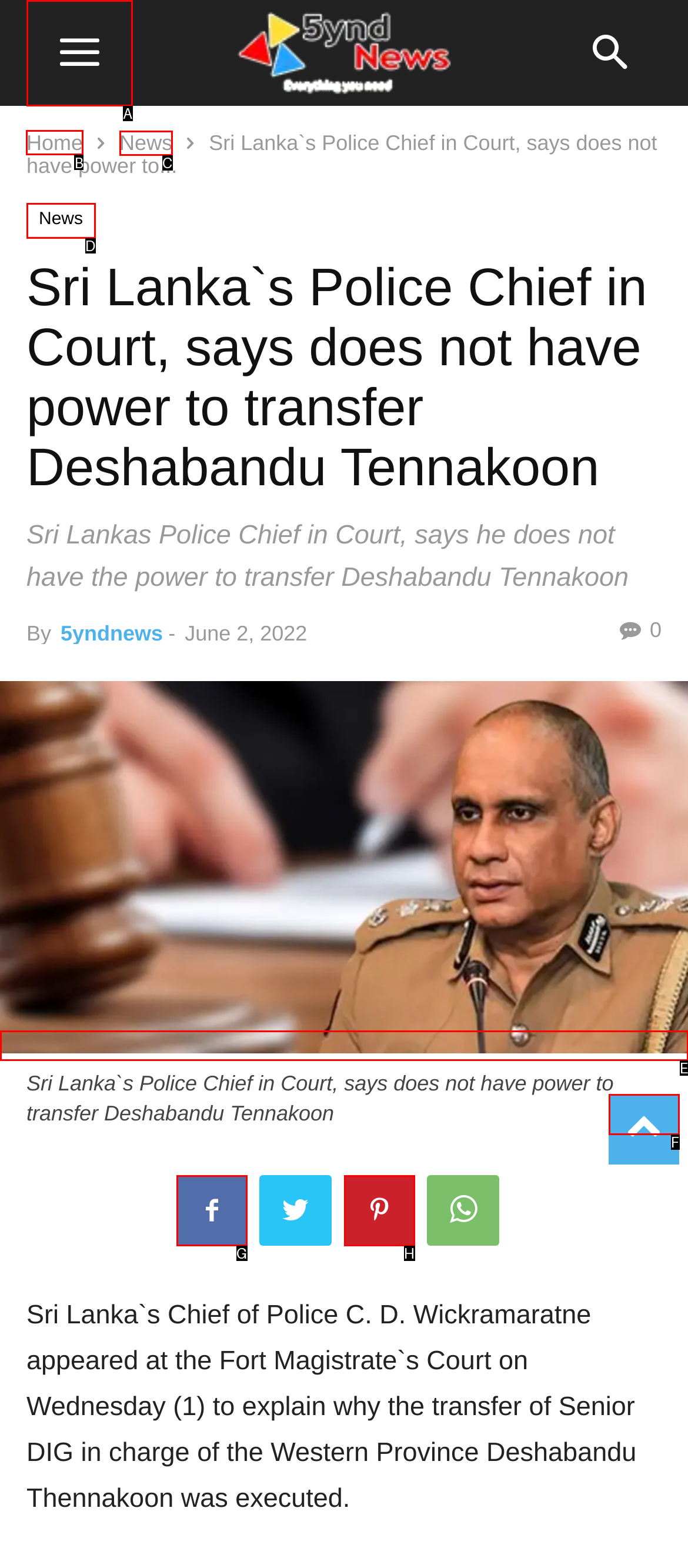To perform the task "Search for something", which UI element's letter should you select? Provide the letter directly.

None